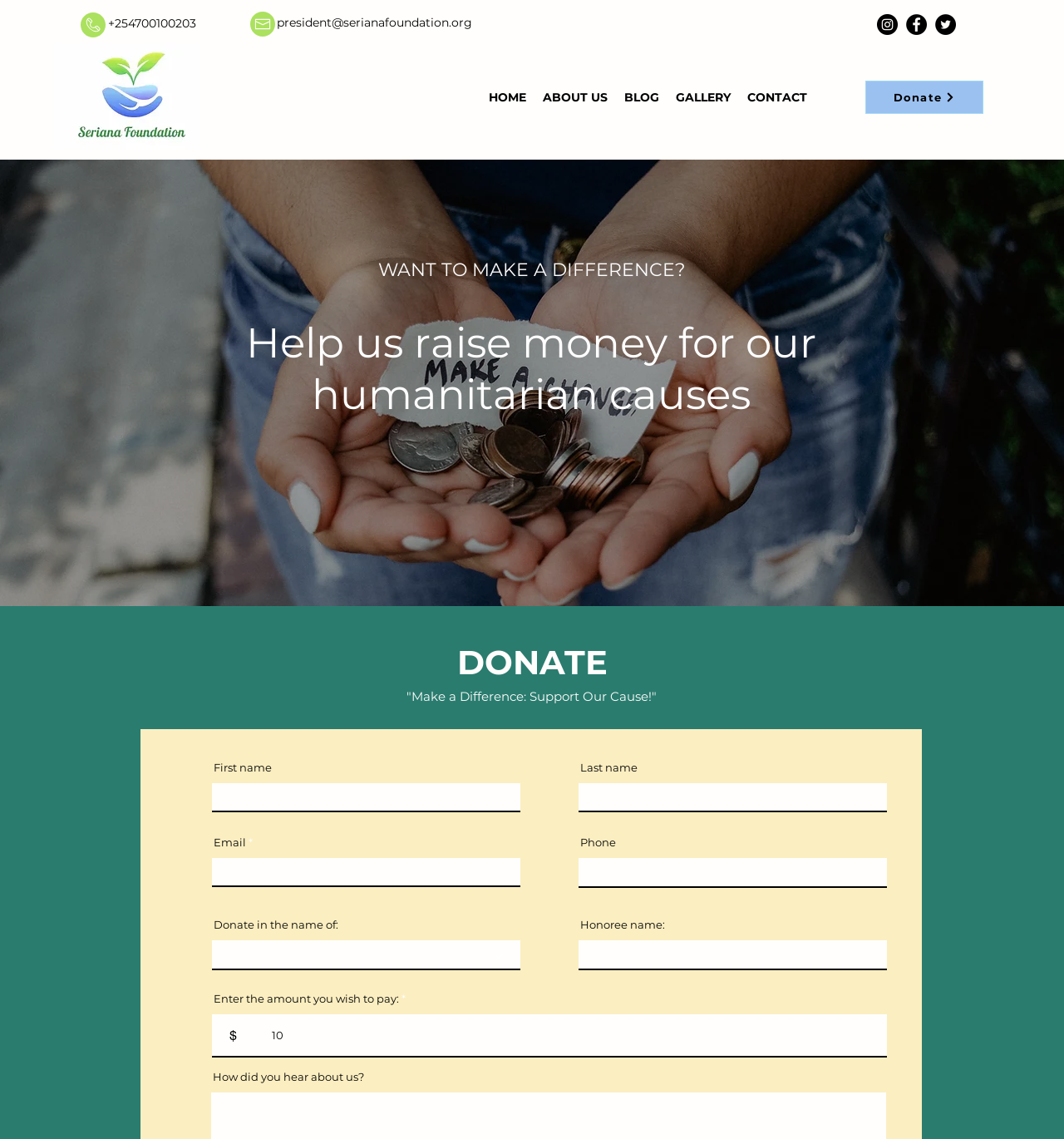Could you provide the bounding box coordinates for the portion of the screen to click to complete this instruction: "Click the Donate button"?

[0.813, 0.071, 0.924, 0.1]